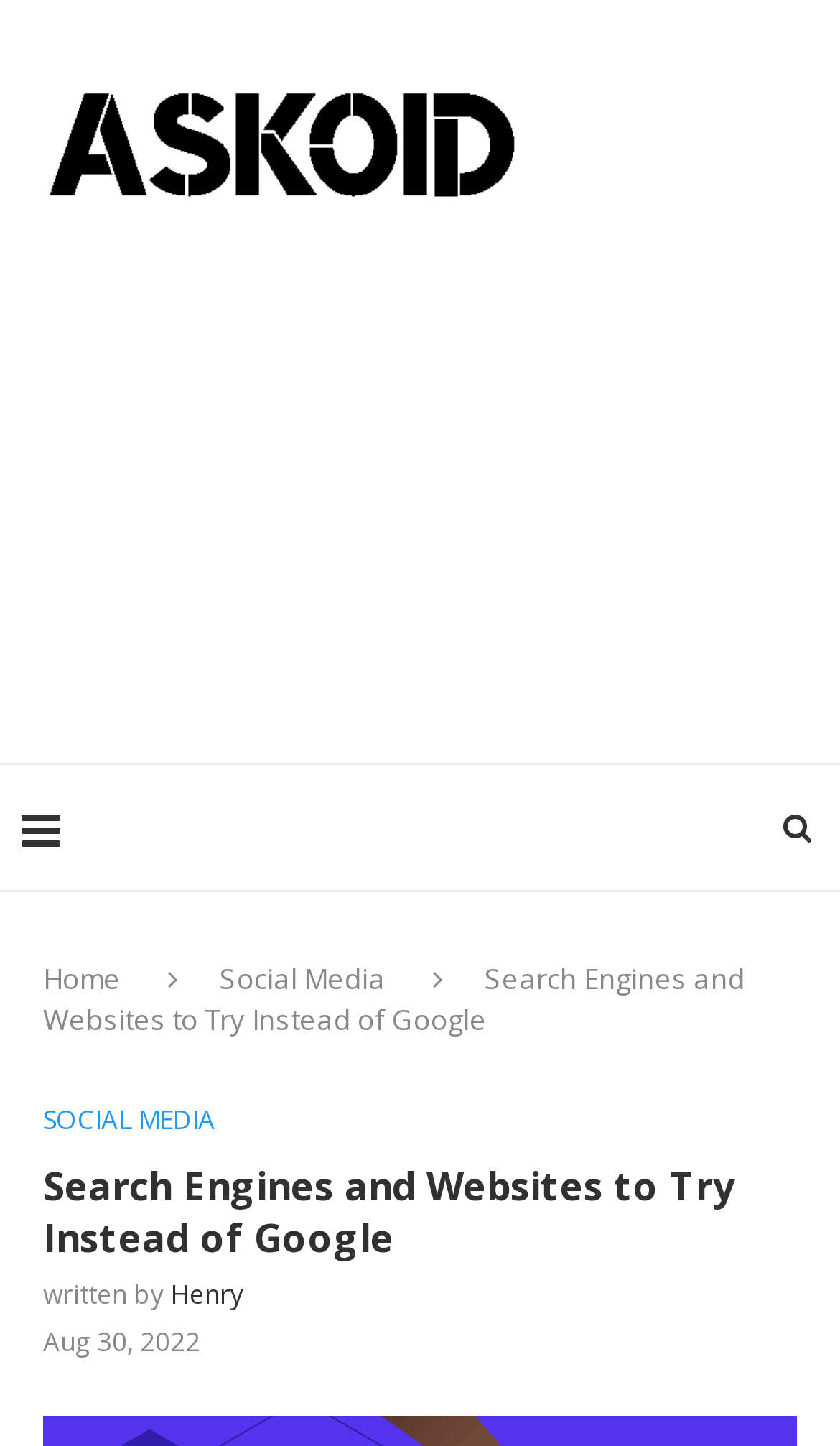Generate a detailed explanation of the webpage's features and information.

The webpage is about alternative search engines and websites to use instead of Google. At the top, there is a logo of "Askoid" on the left, which is an image with a link to the website. To the right of the logo, there is an advertisement iframe that takes up a significant portion of the top section.

Below the advertisement, there is a heading that reads "Search Engines and Websites to Try Instead of Google". This heading is centered and takes up most of the width of the page. 

On the top-right corner, there is a link with a search icon, and below it, there are three links: "Home", "Social Media", and another "SOCIAL MEDIA" link. The "Search Engines and Websites to Try Instead of Google" heading is followed by a subheading that reads "written by Henry" and a timestamp "Aug 30, 2022".

The overall structure of the webpage is divided into sections, with the top section containing the logo, advertisement, and navigation links, and the bottom section containing the main content, which is an article about alternative search engines and websites.